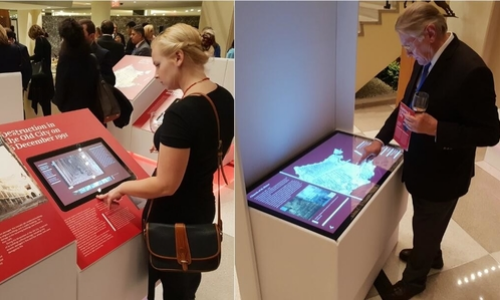What is the man holding in one hand? Examine the screenshot and reply using just one word or a brief phrase.

A glass